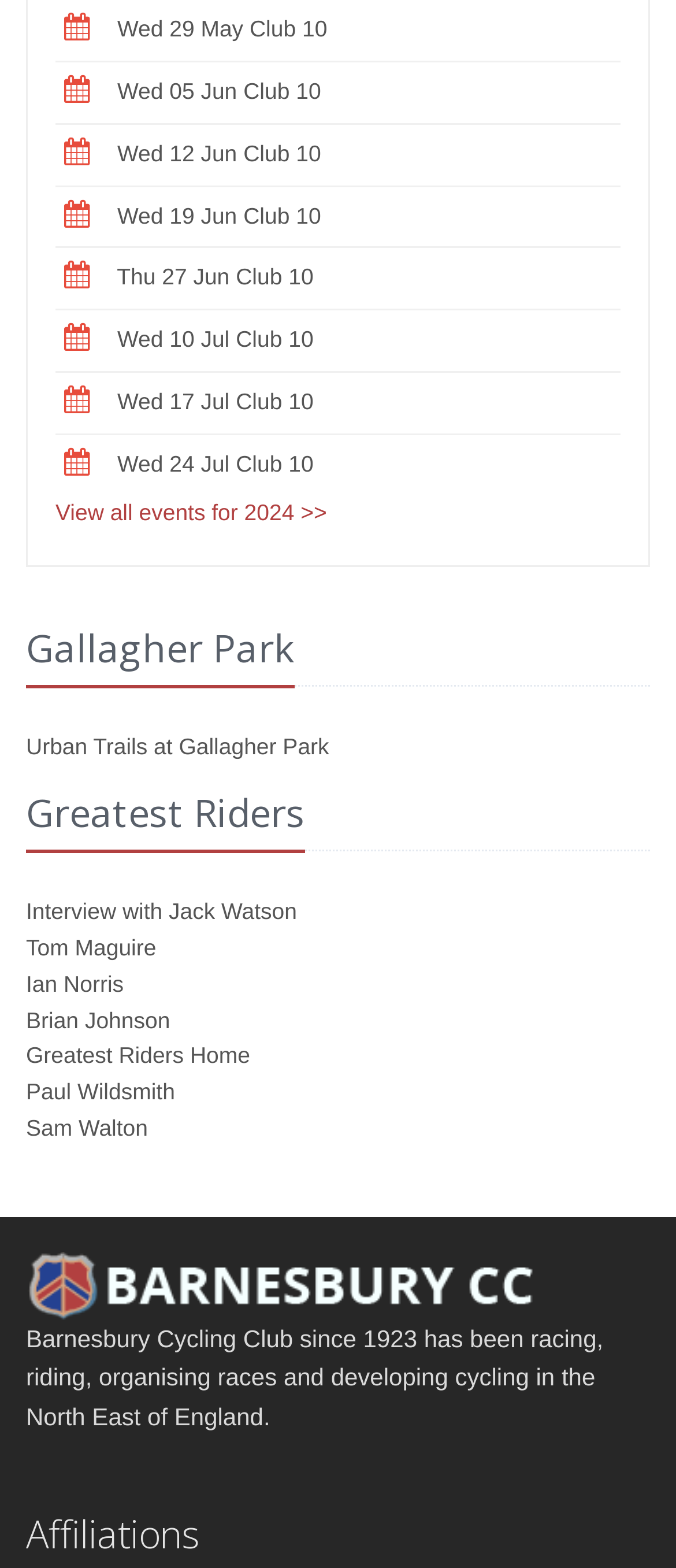Identify the bounding box of the UI component described as: "Wed 05 Jun".

[0.173, 0.05, 0.36, 0.066]